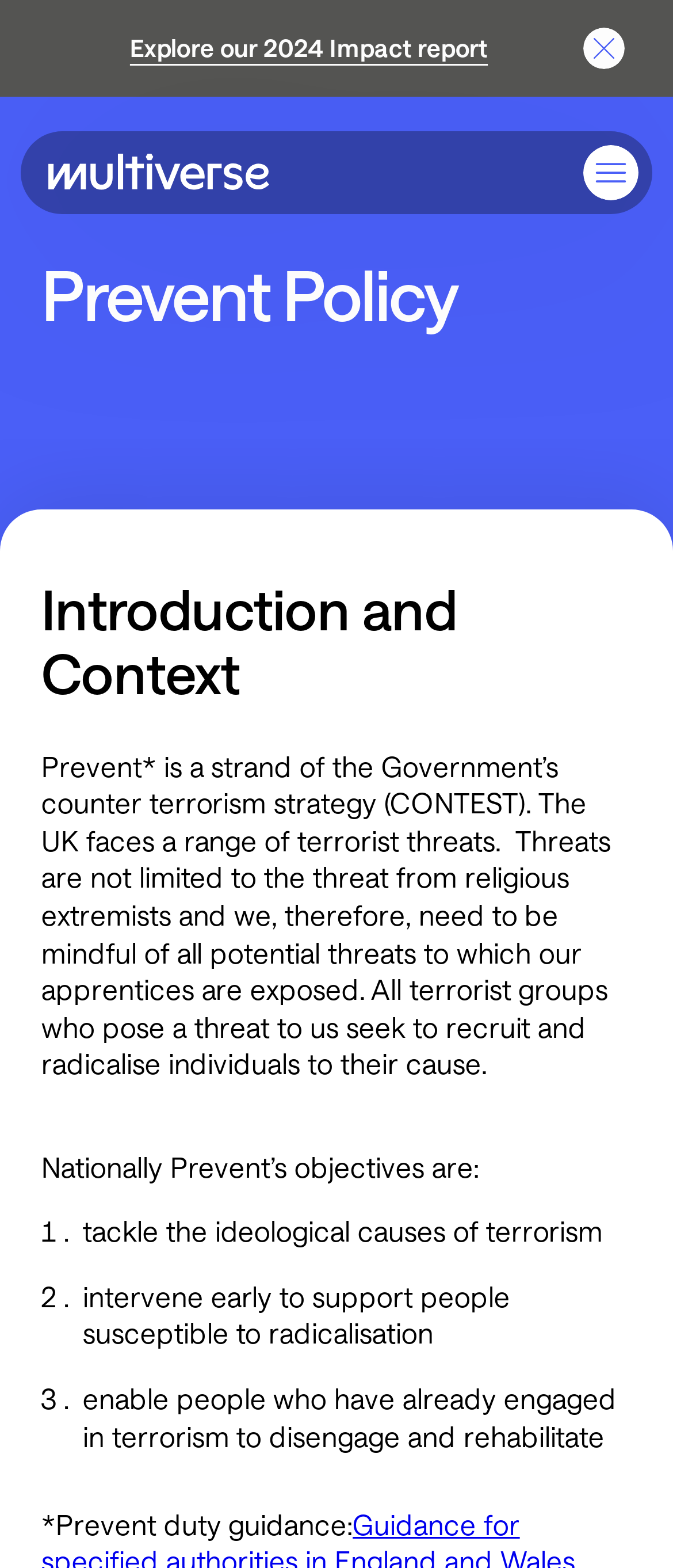Provide the bounding box coordinates of the HTML element described as: "Close Streamline Icon: https://streamlinehq.com". The bounding box coordinates should be four float numbers between 0 and 1, i.e., [left, top, right, bottom].

[0.867, 0.018, 0.928, 0.044]